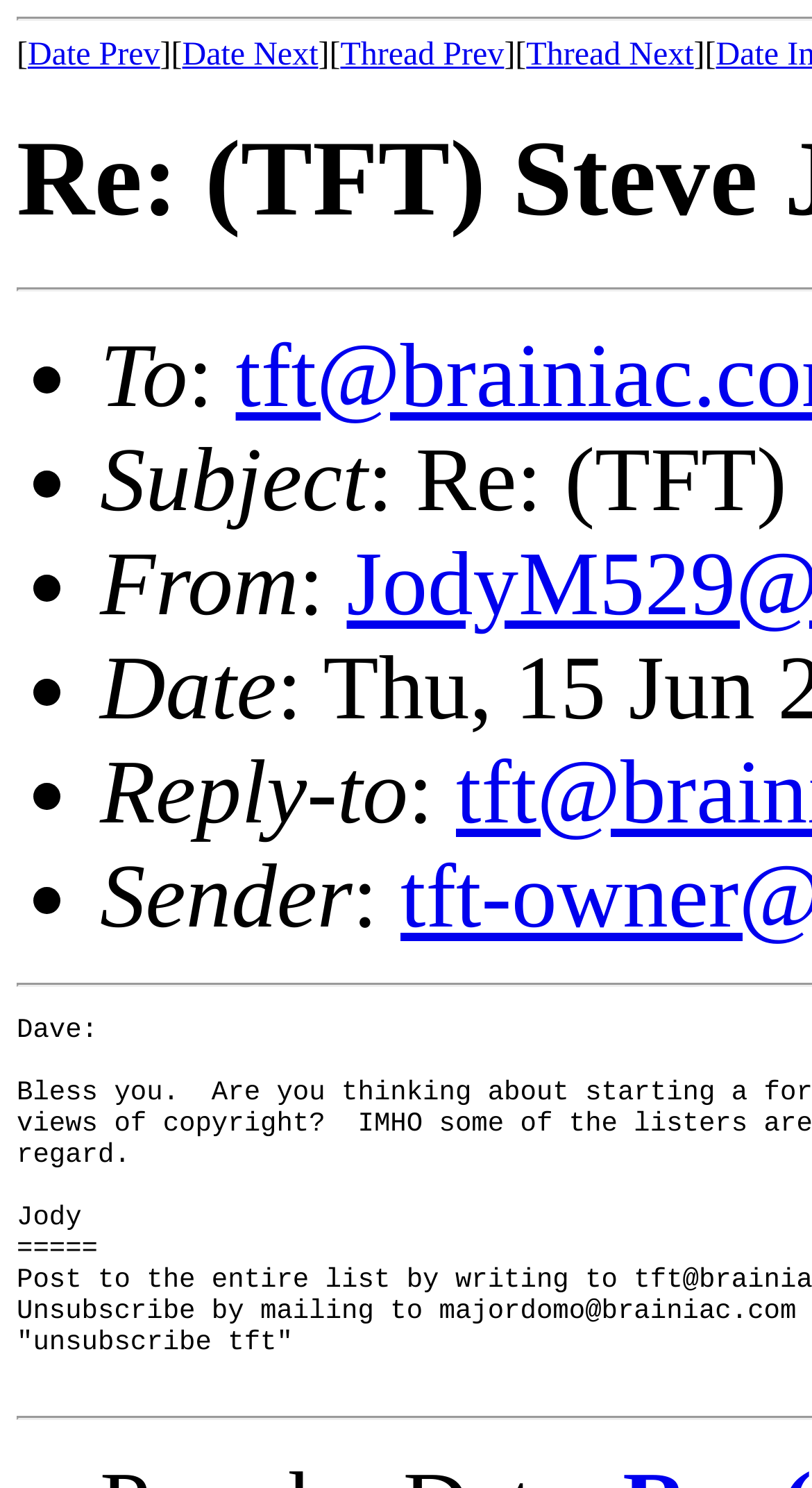Give the bounding box coordinates for the element described by: "Date Next".

[0.224, 0.025, 0.392, 0.049]